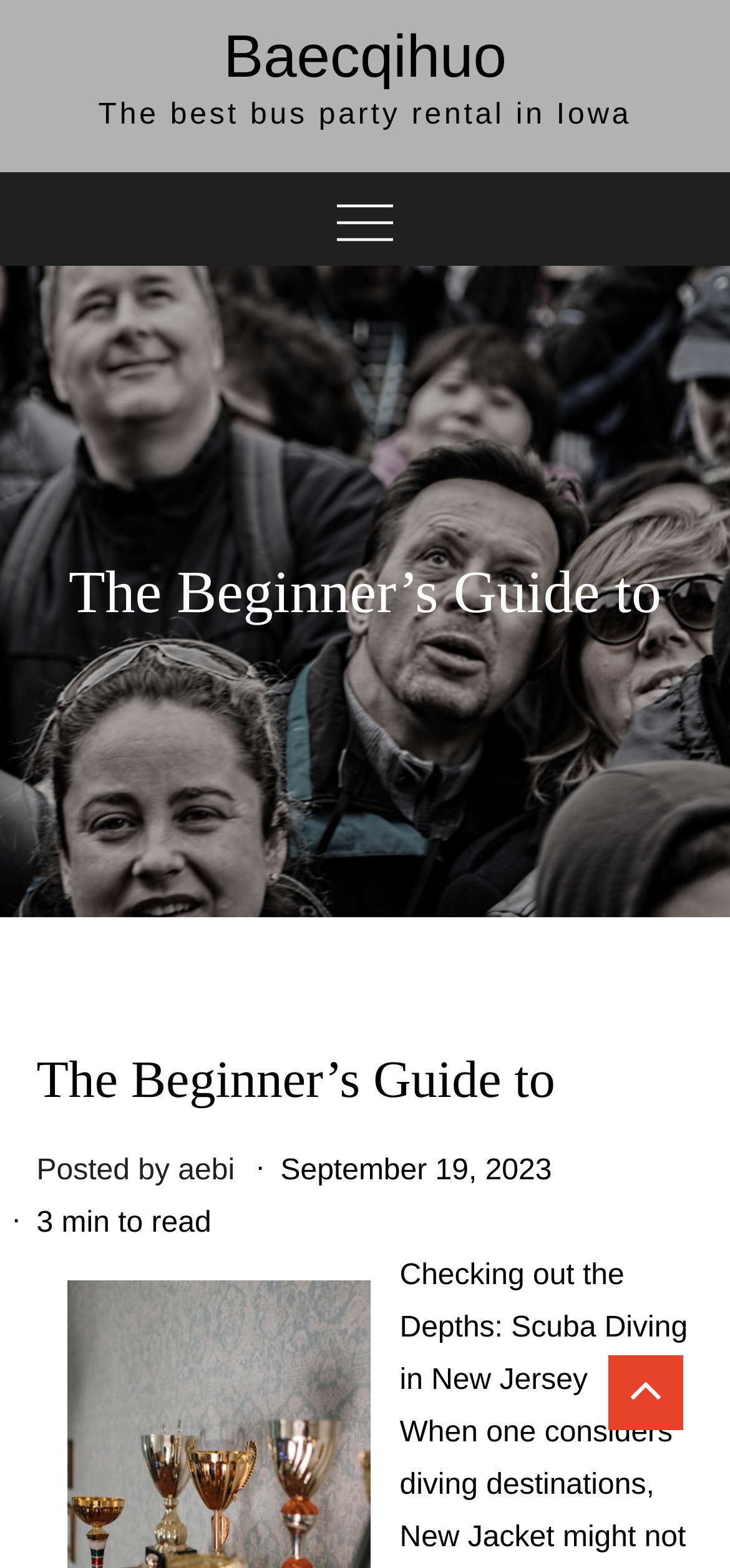Refer to the image and provide a thorough answer to this question:
What is the best bus party rental in?

The static text 'The best bus party rental in Iowa' is a child element of the root element, indicating that the best bus party rental is in Iowa.